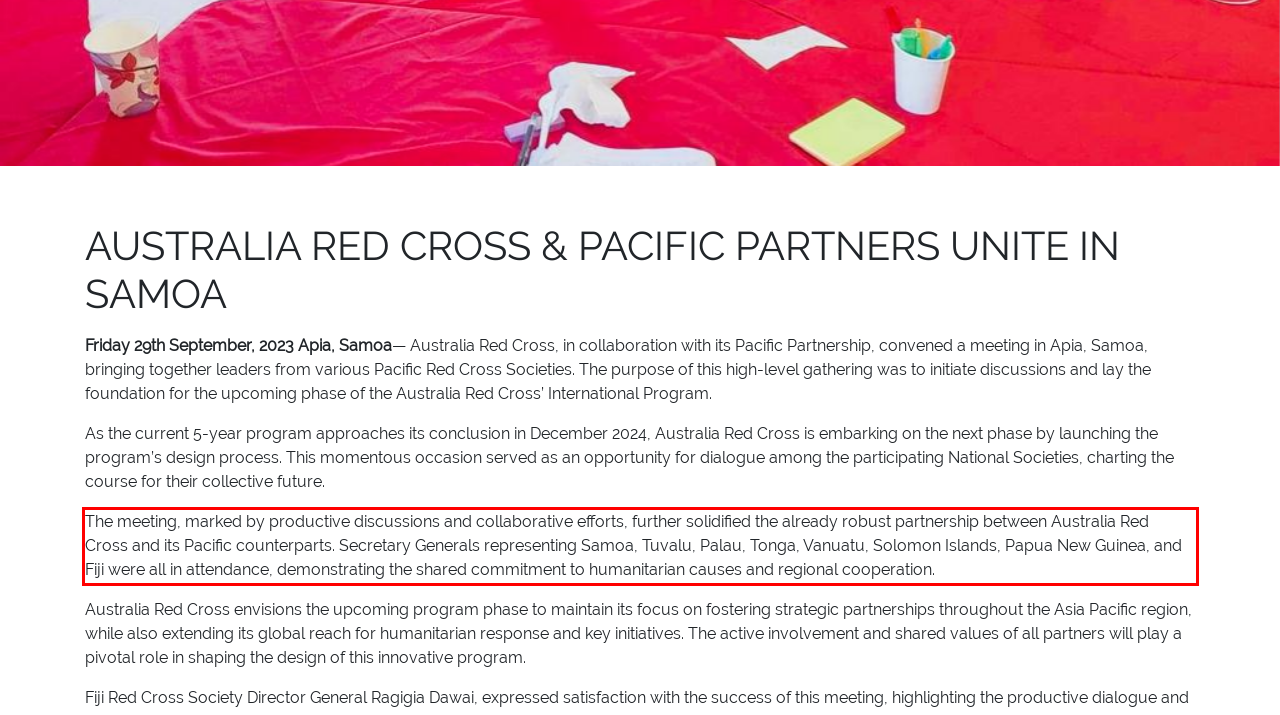Please recognize and transcribe the text located inside the red bounding box in the webpage image.

The meeting, marked by productive discussions and collaborative efforts, further solidified the already robust partnership between Australia Red Cross and its Pacific counterparts. Secretary Generals representing Samoa, Tuvalu, Palau, Tonga, Vanuatu, Solomon Islands, Papua New Guinea, and Fiji were all in attendance, demonstrating the shared commitment to humanitarian causes and regional cooperation.